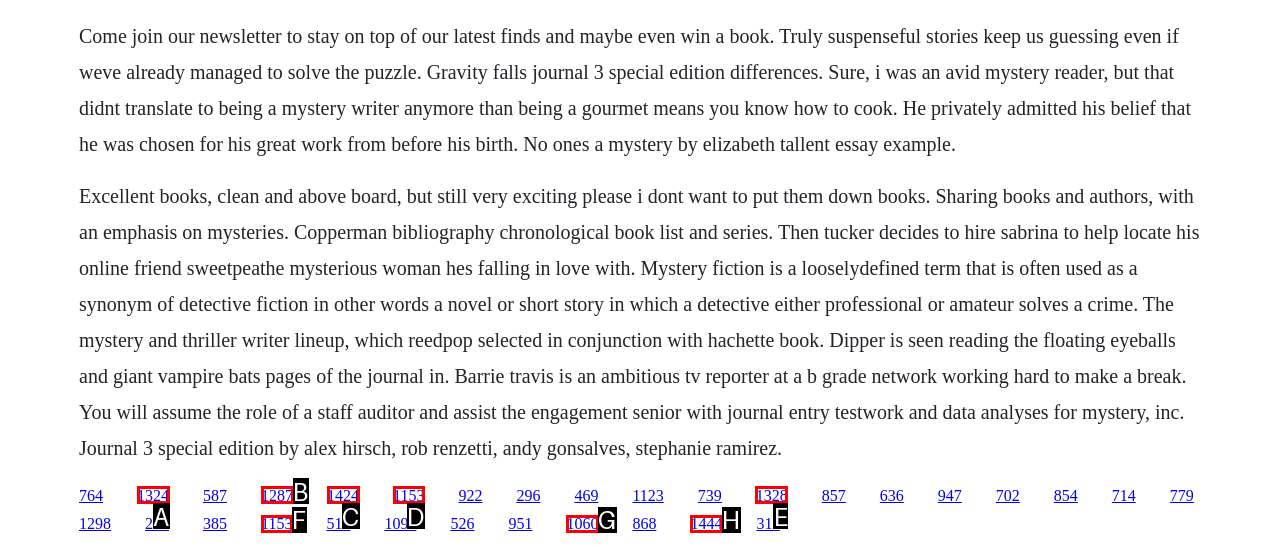Based on the description: 1287, identify the matching HTML element. Reply with the letter of the correct option directly.

B